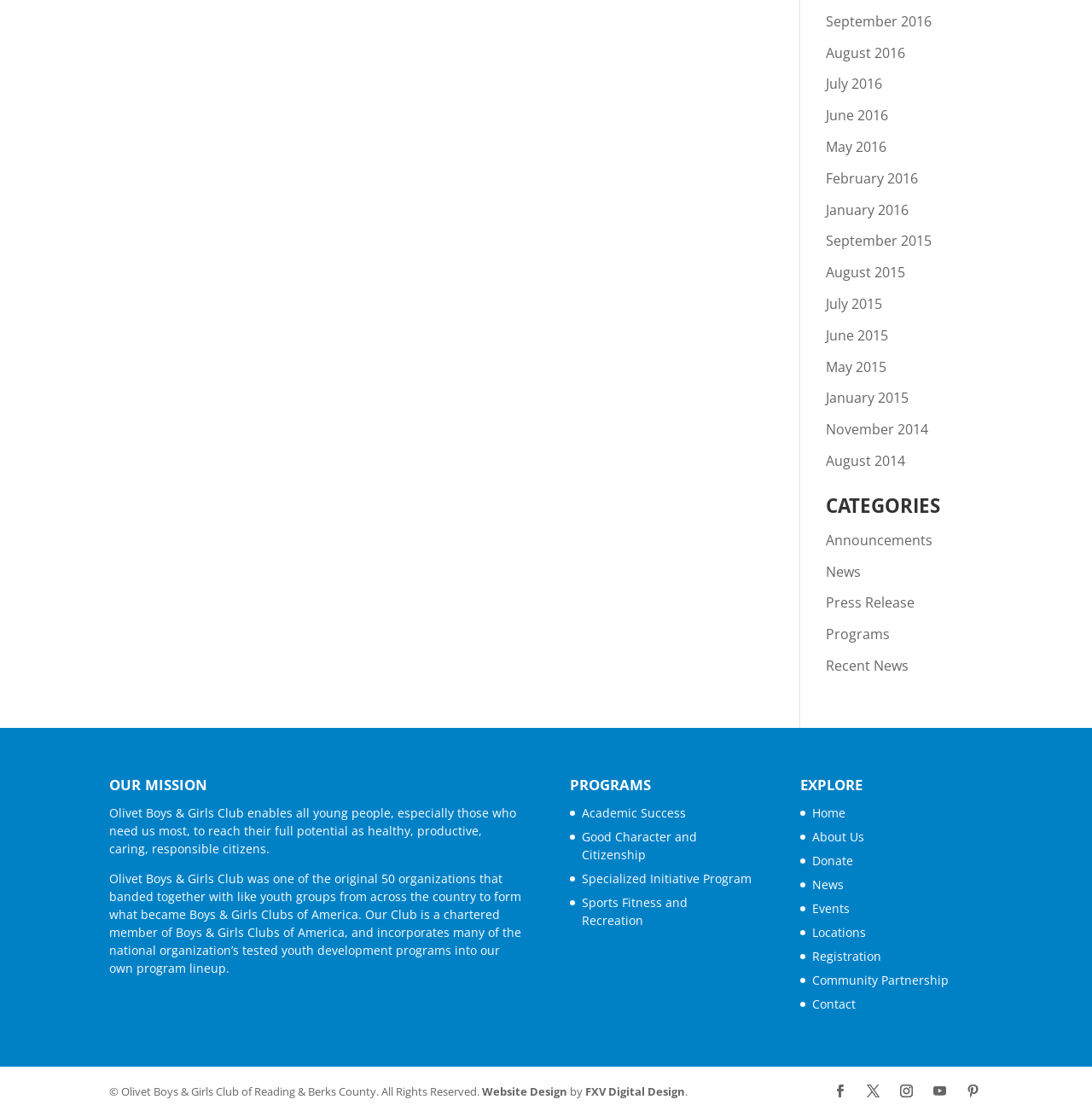Who designed the Olivet Boys & Girls Club website? Observe the screenshot and provide a one-word or short phrase answer.

FXV Digital Design